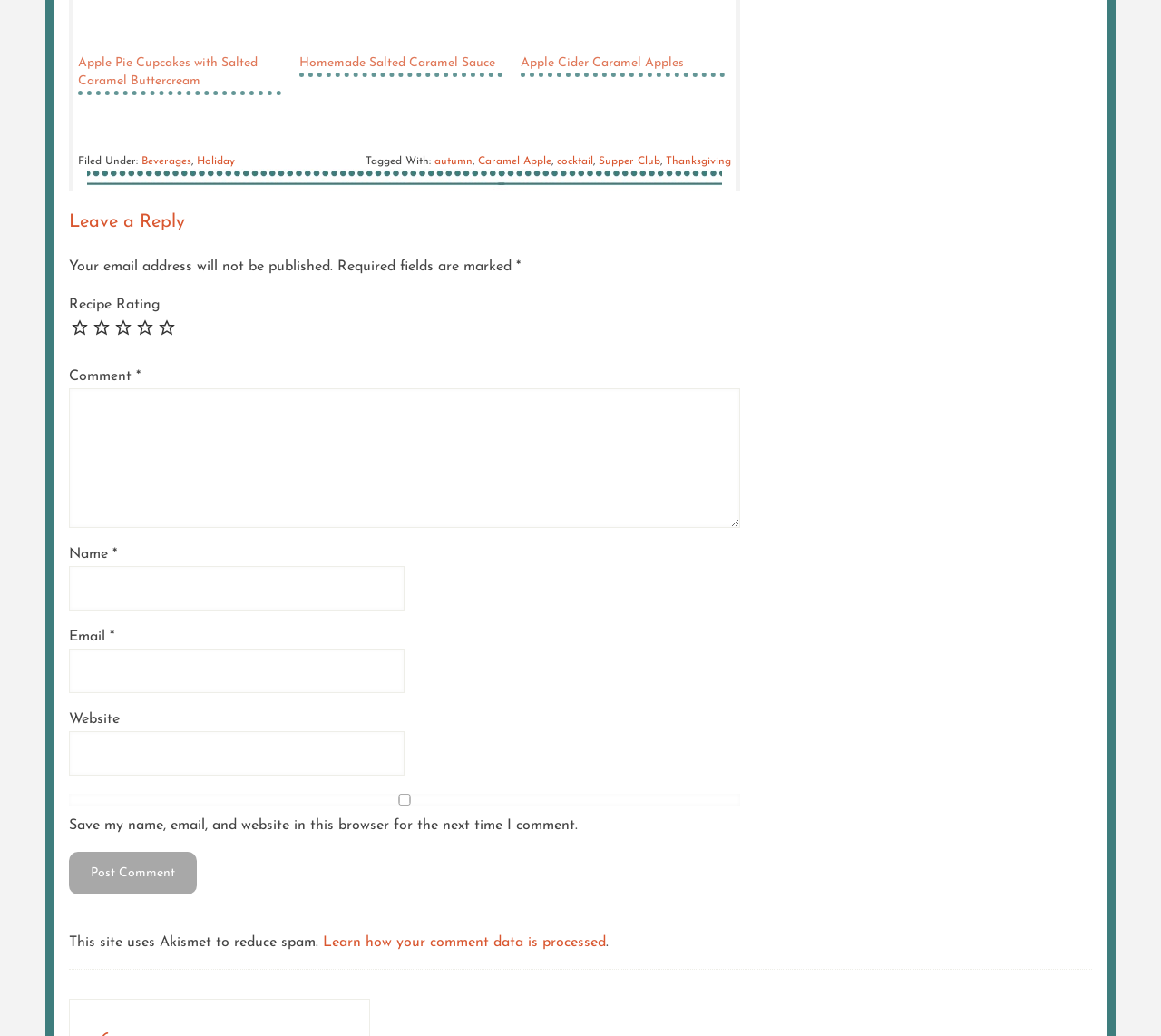Identify the bounding box for the UI element specified in this description: "parent_node: Website name="url"". The coordinates must be four float numbers between 0 and 1, formatted as [left, top, right, bottom].

[0.059, 0.706, 0.348, 0.749]